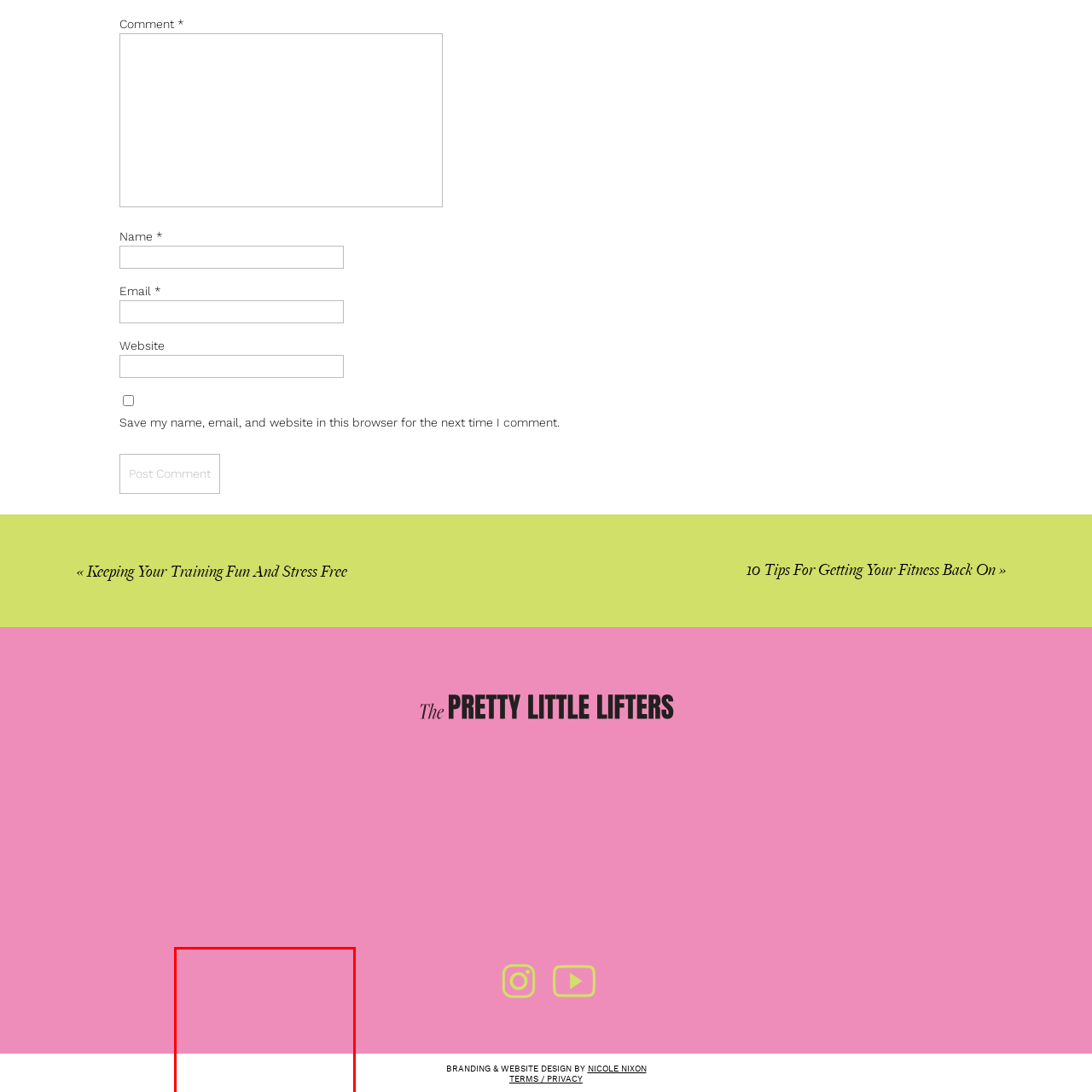What emotion does the color combination evoke?
Examine the image enclosed within the red bounding box and provide a comprehensive answer relying on the visual details presented in the image.

The caption suggests that the combination of bright pink, white, and bold black colors creates a sense of energy and positivity, making the design visually appealing.